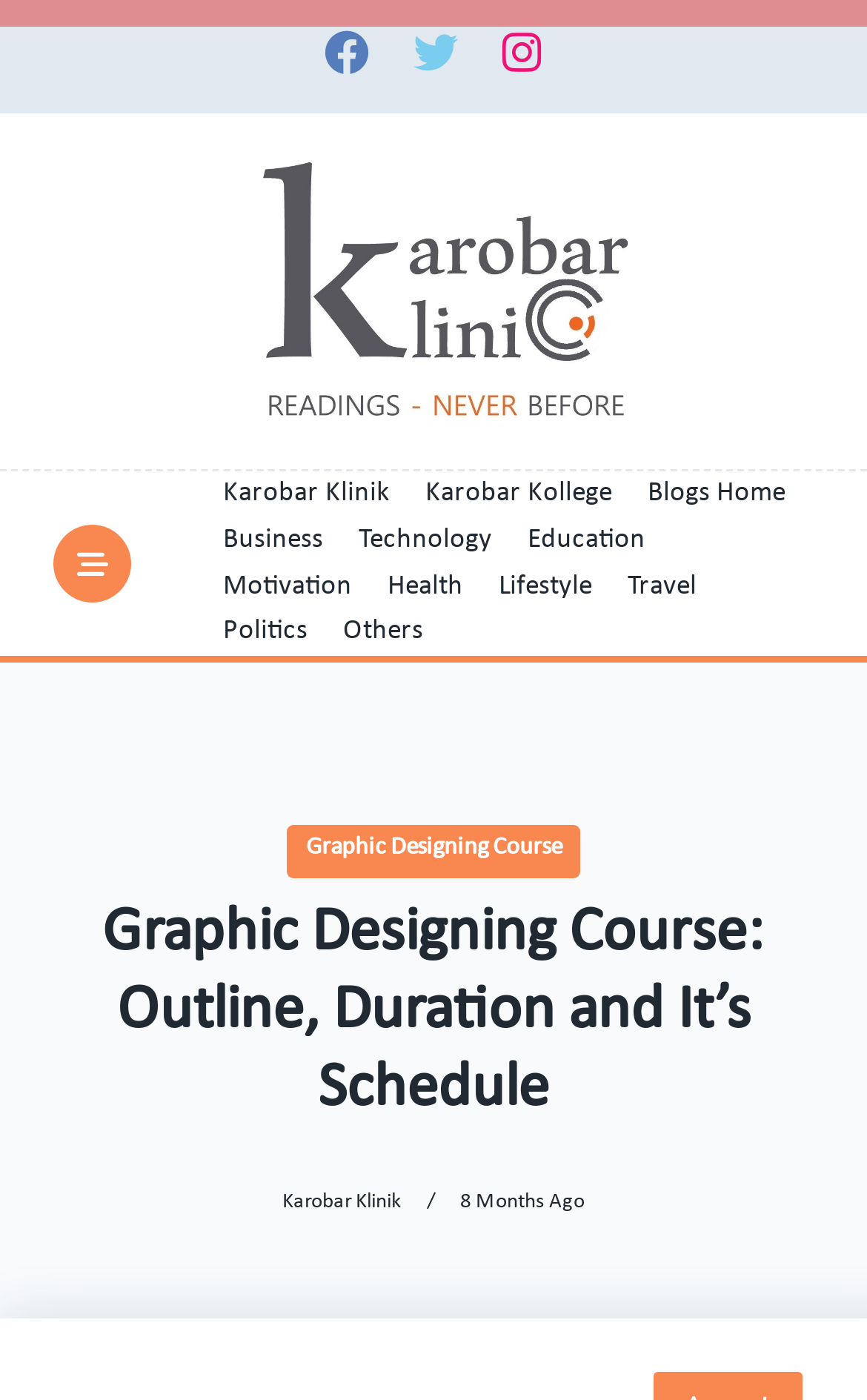Please determine the bounding box coordinates for the UI element described here. Use the format (top-left x, top-left y, bottom-right x, bottom-right y) with values bounded between 0 and 1: Graphic Designing Course

[0.331, 0.589, 0.669, 0.627]